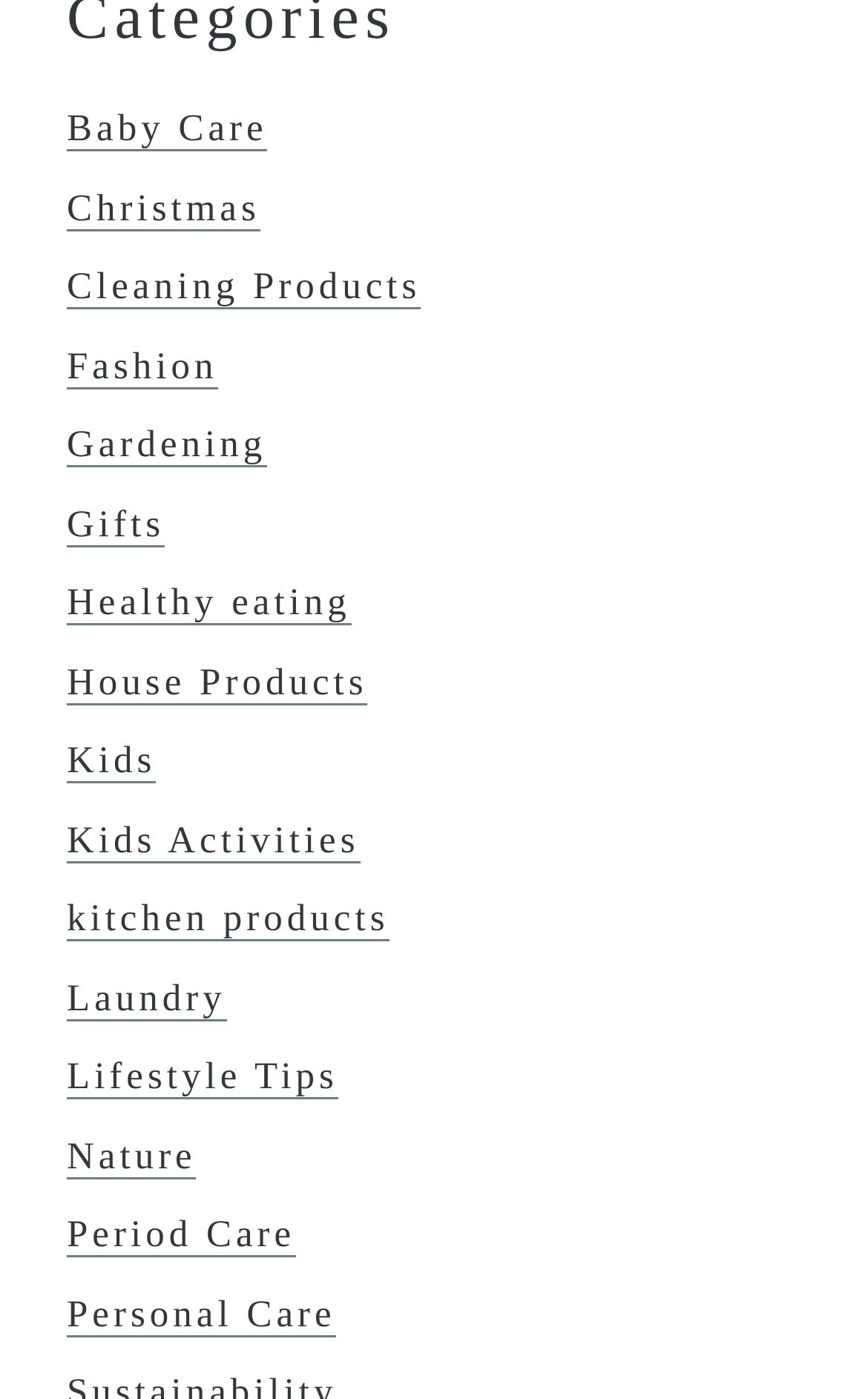Please find and report the bounding box coordinates of the element to click in order to perform the following action: "Discover Personal Care products". The coordinates should be expressed as four float numbers between 0 and 1, in the format [left, top, right, bottom].

[0.077, 0.924, 0.387, 0.956]